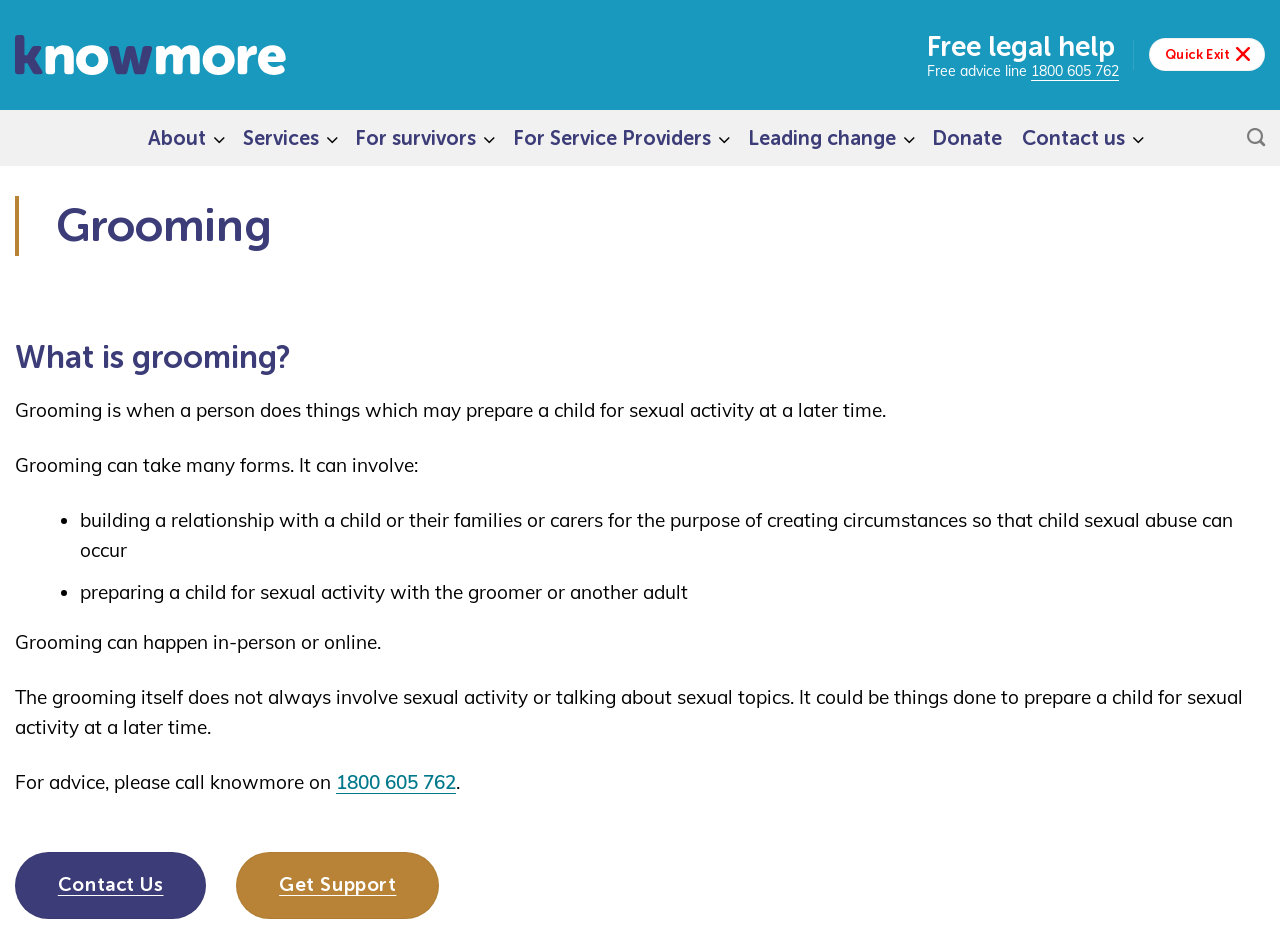Please identify the bounding box coordinates of the region to click in order to complete the given instruction: "View all posts by Florida Insurance Quotes". The coordinates should be four float numbers between 0 and 1, i.e., [left, top, right, bottom].

None